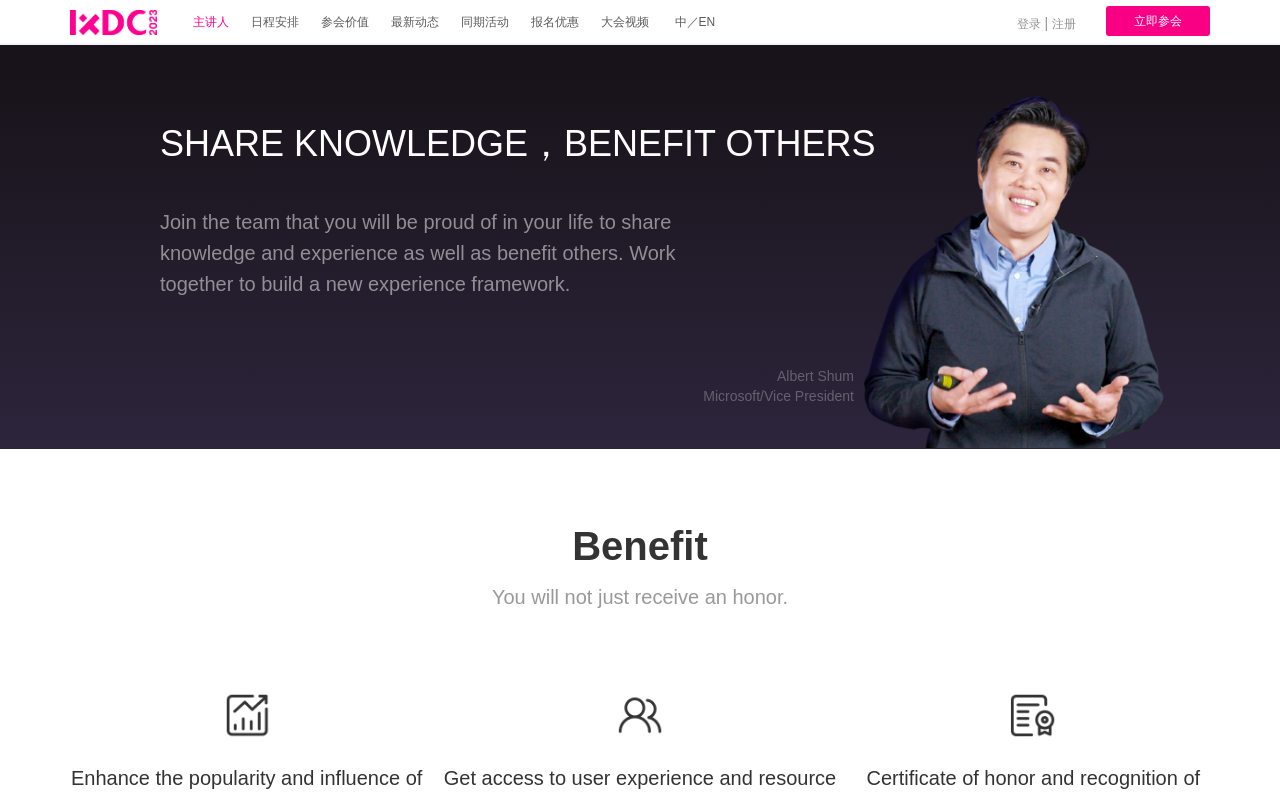How many navigation links are there?
By examining the image, provide a one-word or phrase answer.

8